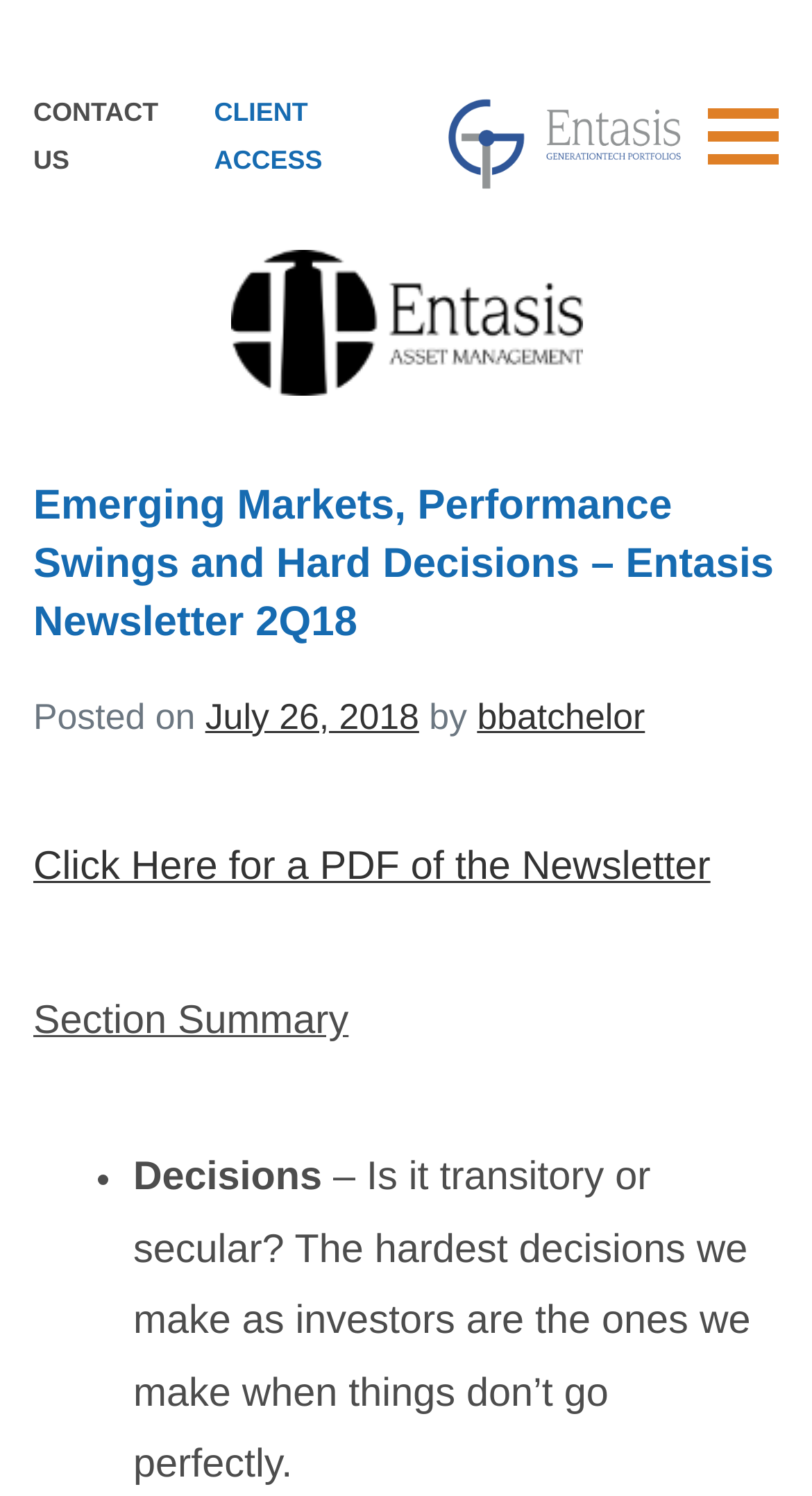From the details in the image, provide a thorough response to the question: What is the purpose of the 'Click Here' link?

I determined the answer by looking at the link with the text 'Click Here for a PDF of the Newsletter', which suggests that clicking on it will allow access to a PDF version of the newsletter.